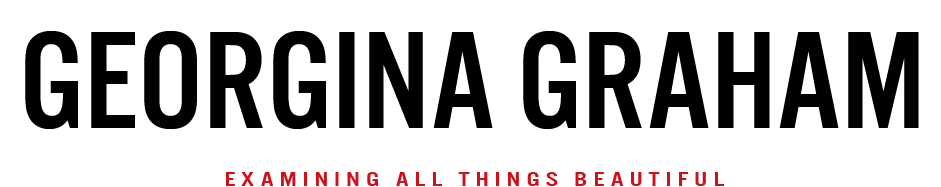Describe all the aspects of the image extensively.

The image features the bold text "GEORGINA GRAHAM" prominently displayed in a modern, uppercase font. Below the main title, there is a tagline reading "EXAMINING ALL THINGS BEAUTIFUL," presented in a striking red color, underscoring the thematic focus of the content. This design conveys a sense of elegance and sophistication, setting the tone for an exploration of beauty and aesthetics associated with Georgina Graham’s work. The layout emphasizes clarity and visual impact, inviting viewers to engage with the creativity and insights shared by the author.